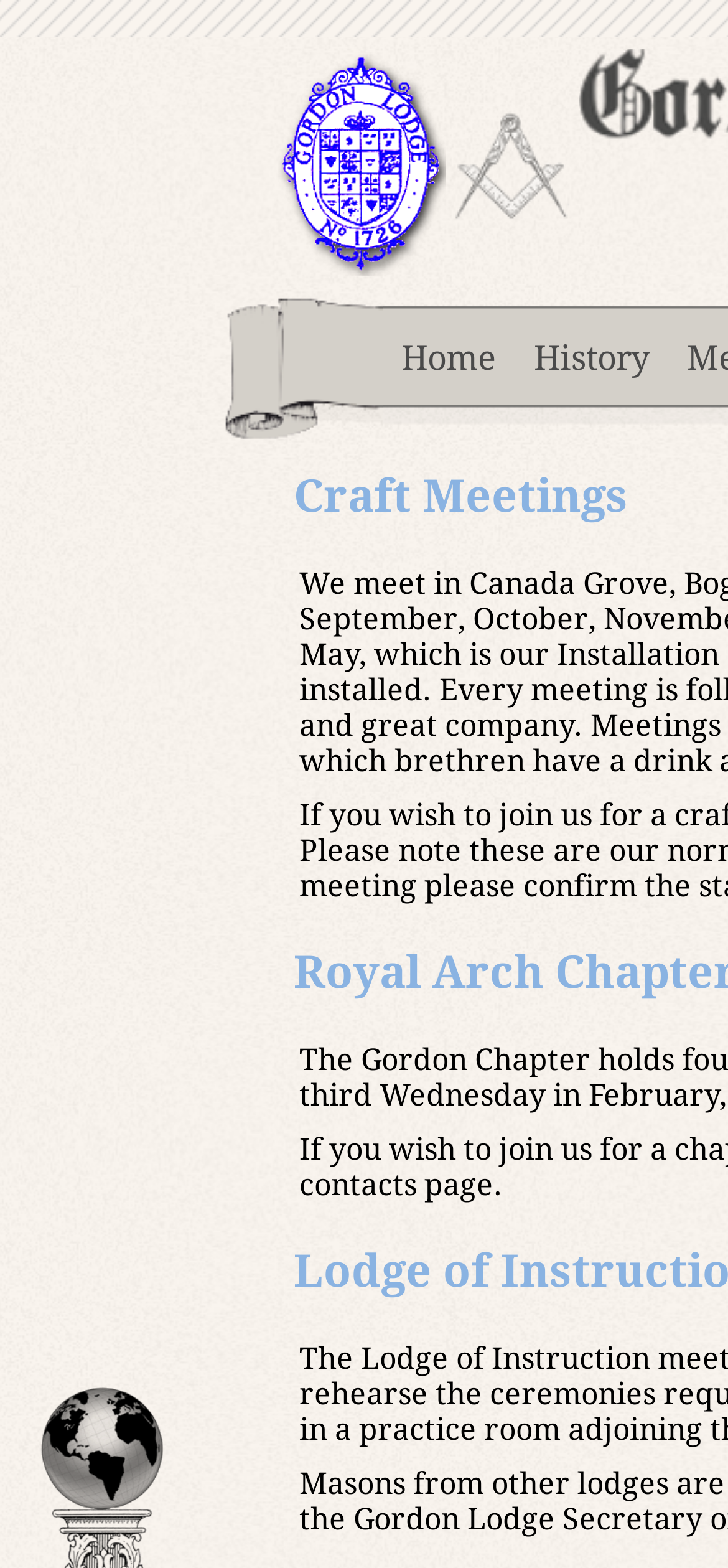What is the text of the second link?
From the image, provide a succinct answer in one word or a short phrase.

History